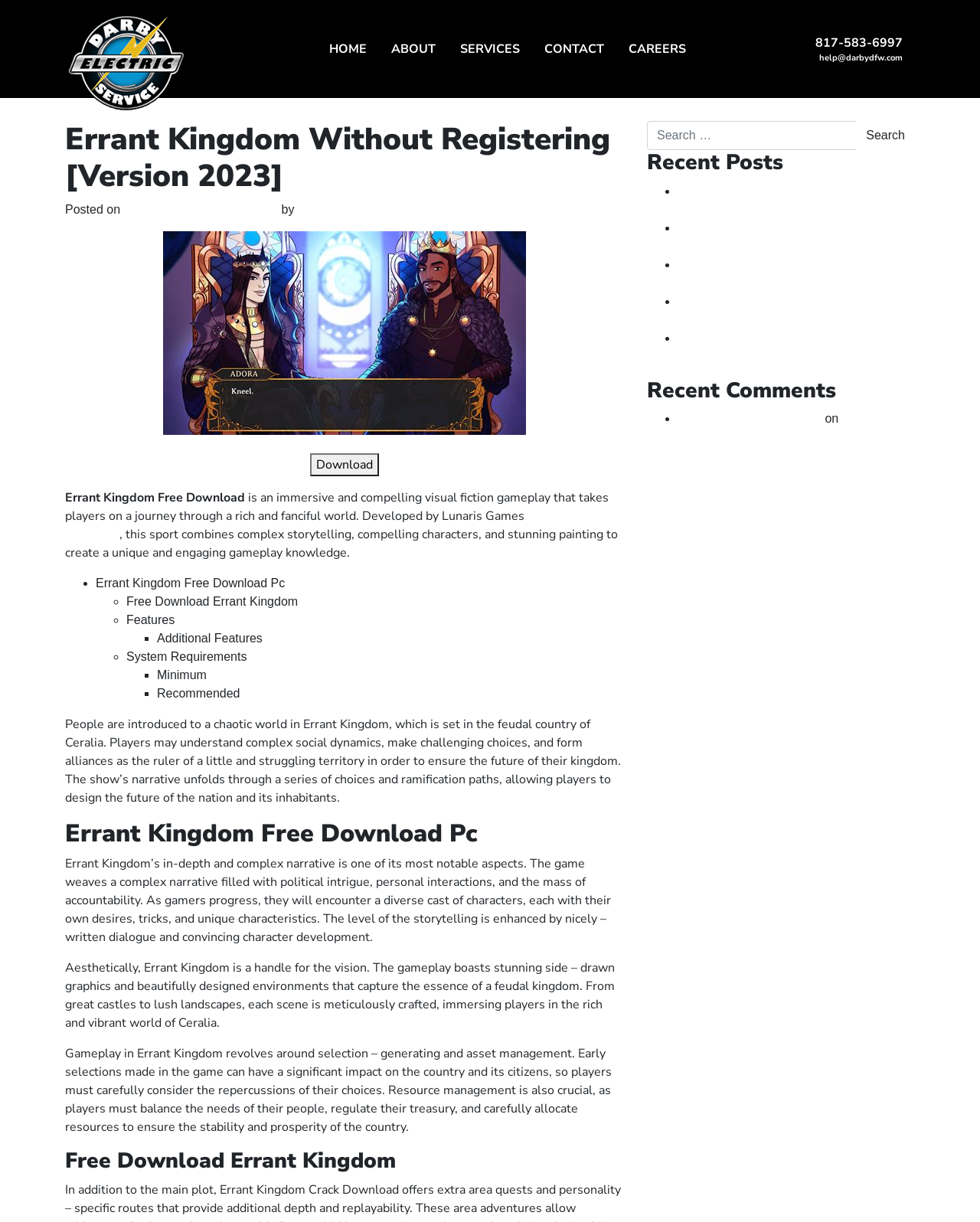Determine the bounding box coordinates of the clickable element to complete this instruction: "Read more about Errant Kingdom". Provide the coordinates in the format of four float numbers between 0 and 1, [left, top, right, bottom].

[0.066, 0.4, 0.25, 0.414]